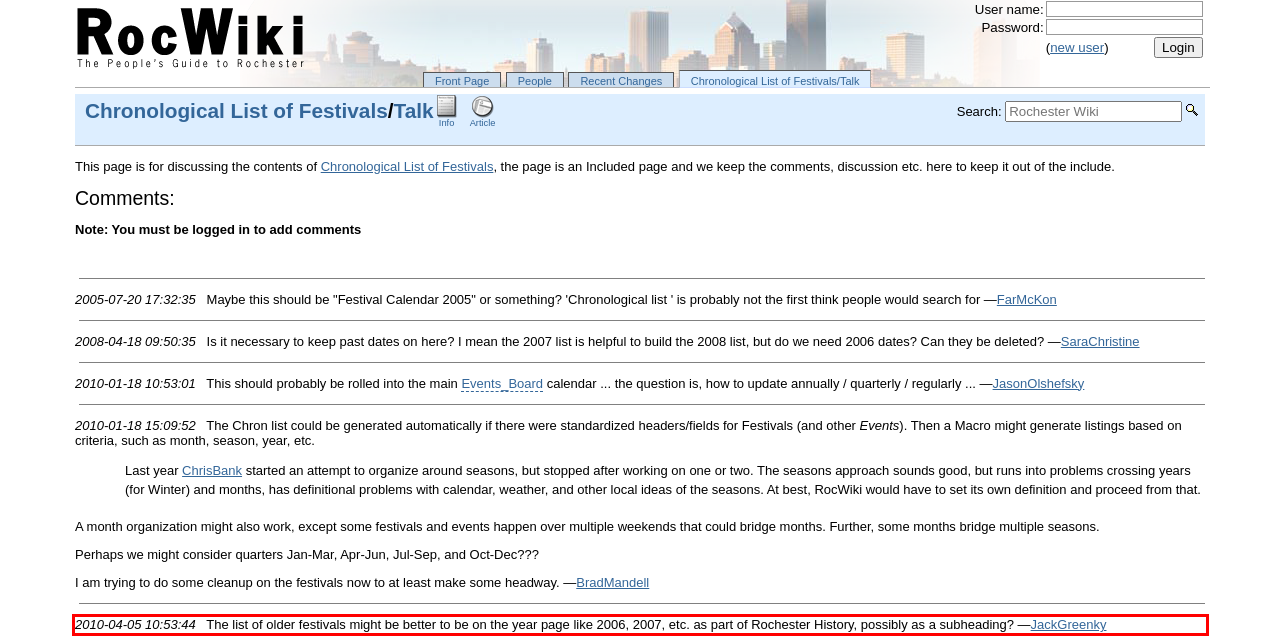Identify the red bounding box in the webpage screenshot and perform OCR to generate the text content enclosed.

2010-04-05 10:53:44 The list of older festivals might be better to be on the year page like 2006, 2007, etc. as part of Rochester History, possibly as a subheading? —JackGreenky